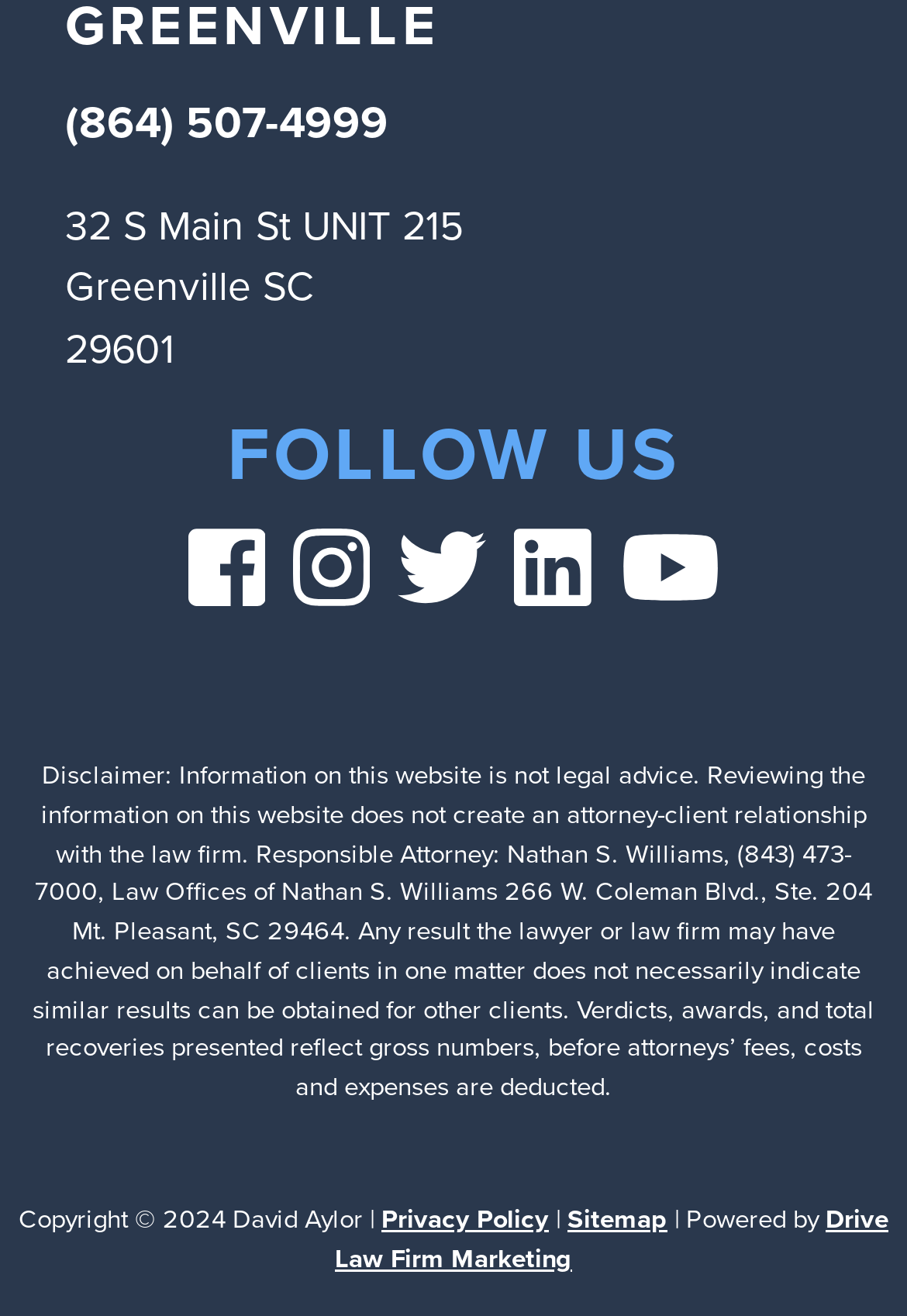Provide your answer to the question using just one word or phrase: How many social media links are there?

5